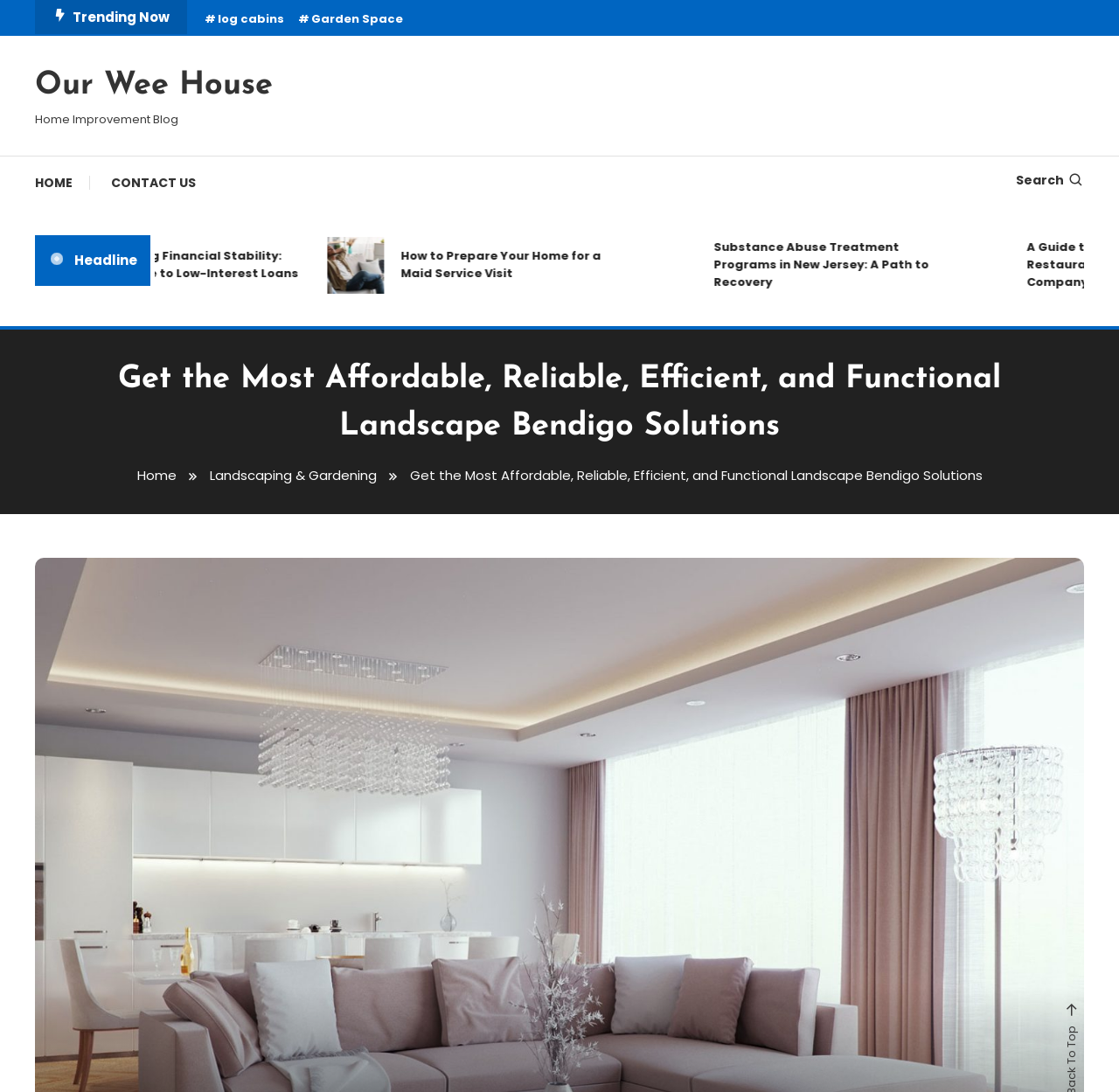Please pinpoint the bounding box coordinates for the region I should click to adhere to this instruction: "go to home page".

[0.031, 0.144, 0.08, 0.192]